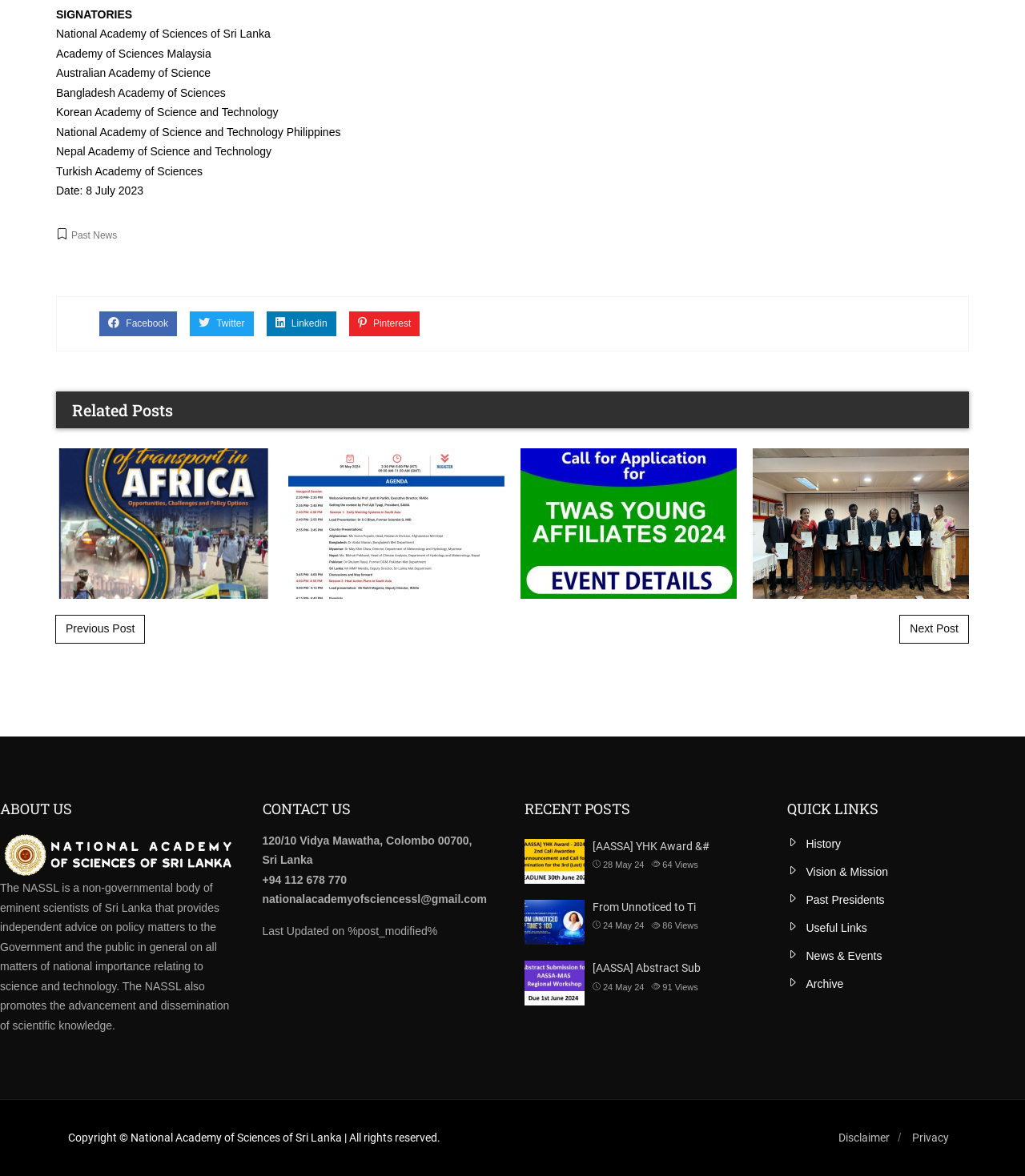Pinpoint the bounding box coordinates of the clickable element to carry out the following instruction: "Read about the National Academy of Sciences of Sri Lanka."

[0.0, 0.749, 0.224, 0.877]